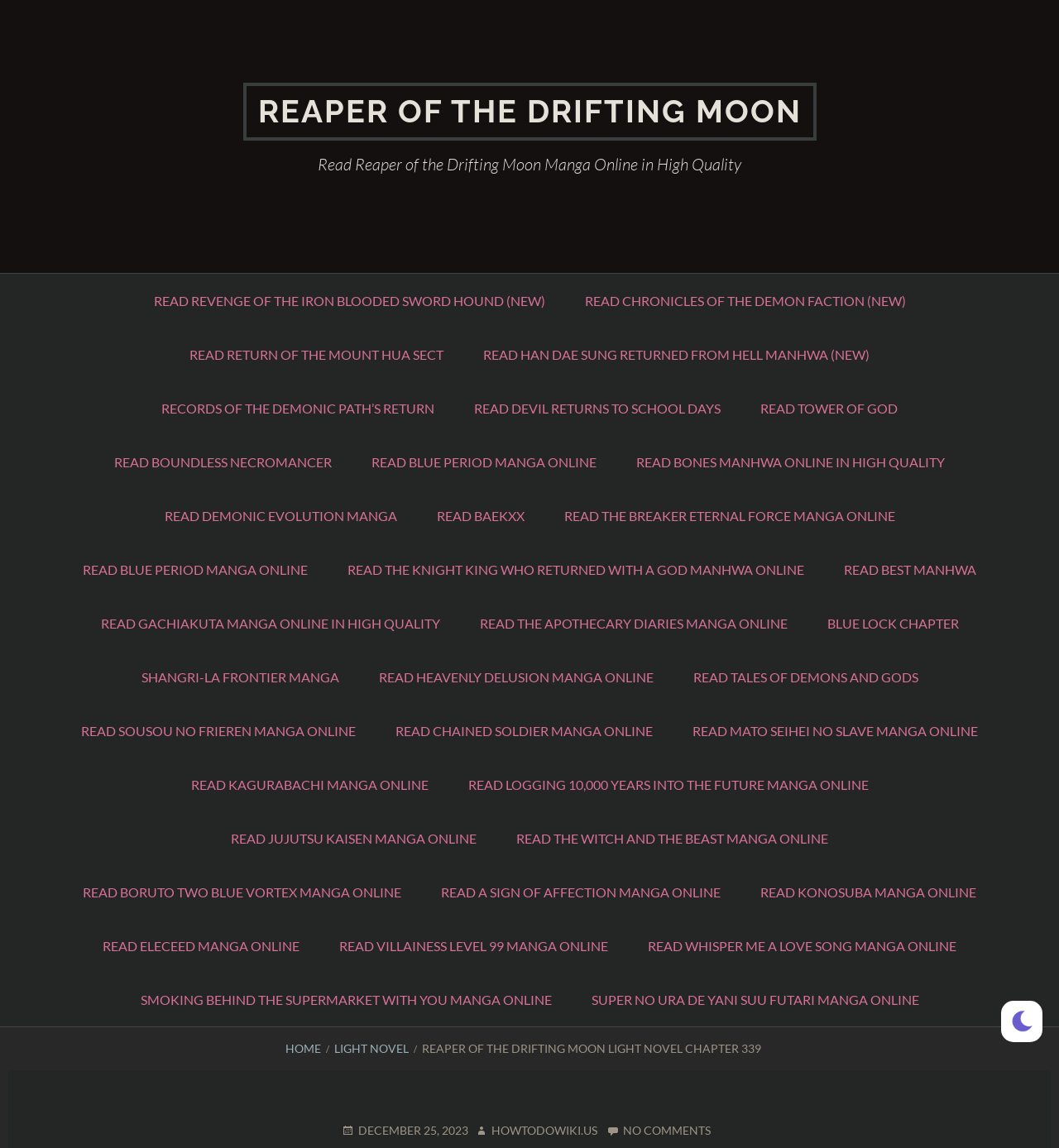Using the elements shown in the image, answer the question comprehensively: How many comments are there on the latest chapter?

The link ' NO COMMENTS ON REAPER OF THE DRIFTING MOON LIGHT NOVEL CHAPTER 339' indicates that there are no comments on the latest chapter of the light novel.